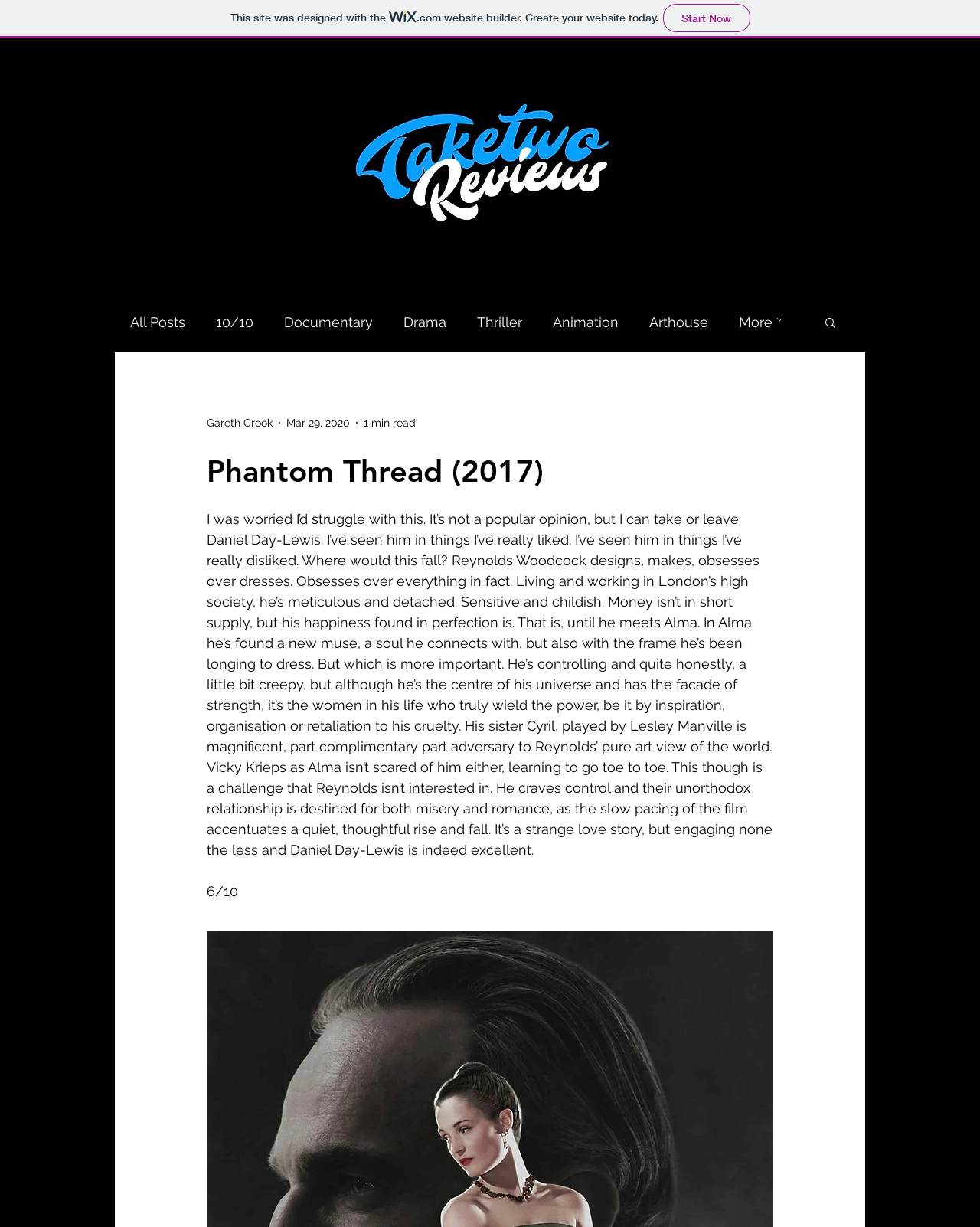Who is the author of the blog post?
Give a one-word or short-phrase answer derived from the screenshot.

Gareth Crook